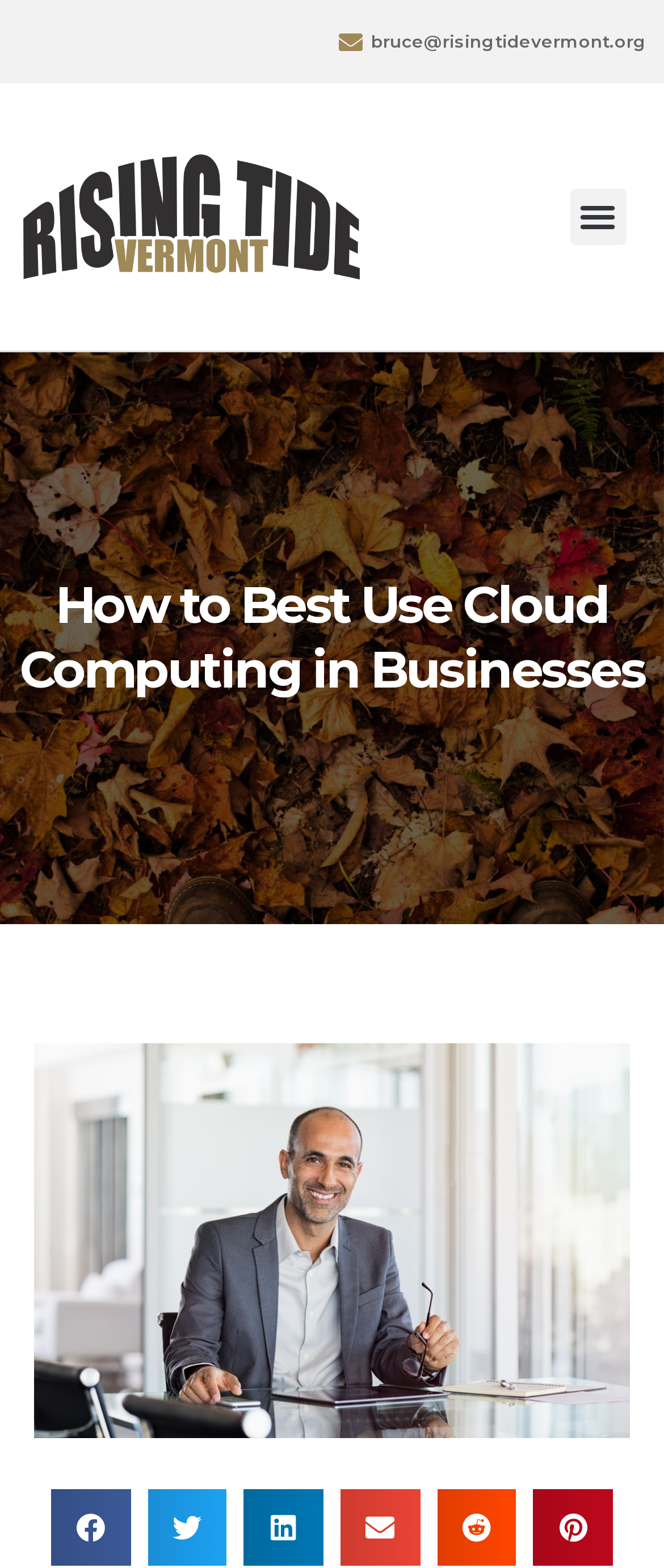Look at the image and answer the question in detail:
What is the topic of the heading on the webpage?

I found the heading element with the text 'How to Best Use Cloud Computing in Businesses' which has a bounding box coordinate of [0.026, 0.365, 0.974, 0.448]. This suggests that the topic of the heading is related to cloud computing in businesses.